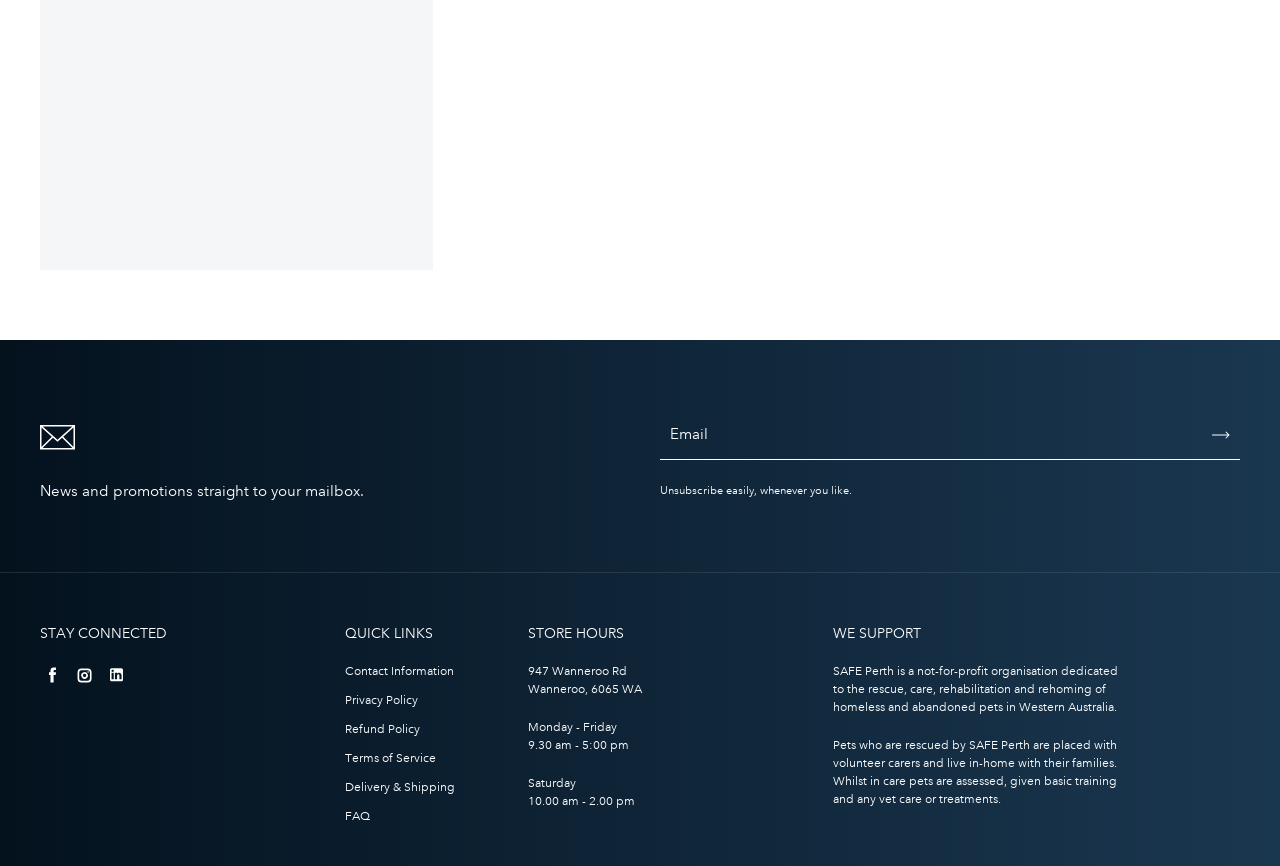Find and indicate the bounding box coordinates of the region you should select to follow the given instruction: "Subscribe to newsletter".

[0.947, 0.473, 0.961, 0.531]